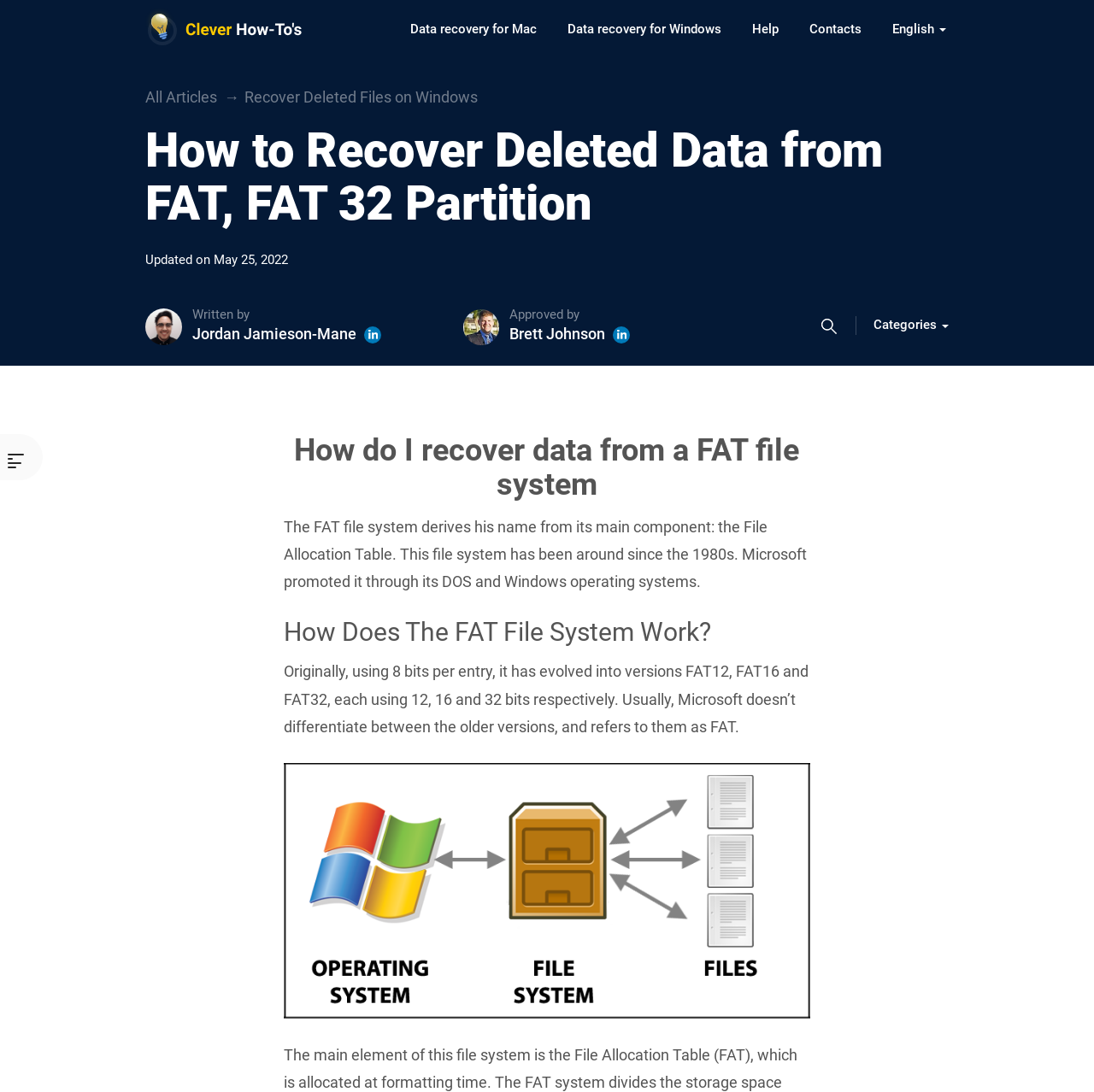Please identify the bounding box coordinates of where to click in order to follow the instruction: "Go to page 68".

None